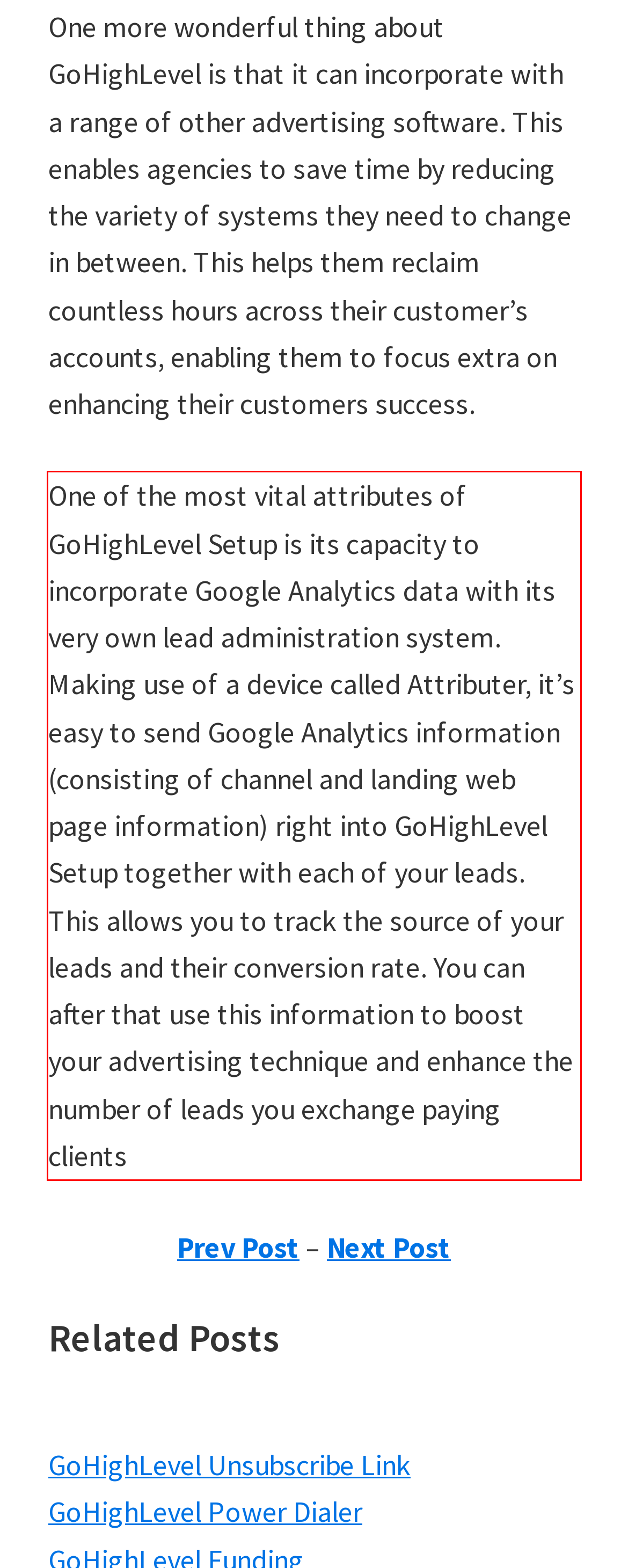Given a webpage screenshot, identify the text inside the red bounding box using OCR and extract it.

One of the most vital attributes of GoHighLevel Setup is its capacity to incorporate Google Analytics data with its very own lead administration system. Making use of a device called Attributer, it’s easy to send Google Analytics information (consisting of channel and landing web page information) right into GoHighLevel Setup together with each of your leads. This allows you to track the source of your leads and their conversion rate. You can after that use this information to boost your advertising technique and enhance the number of leads you exchange paying clients GoHighLevel Setup